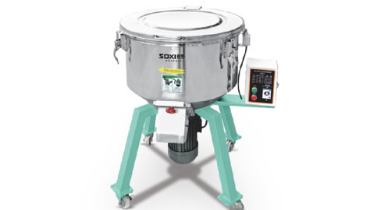What is the purpose of the mixer?
Look at the image and provide a short answer using one word or a phrase.

Uniform blending of materials